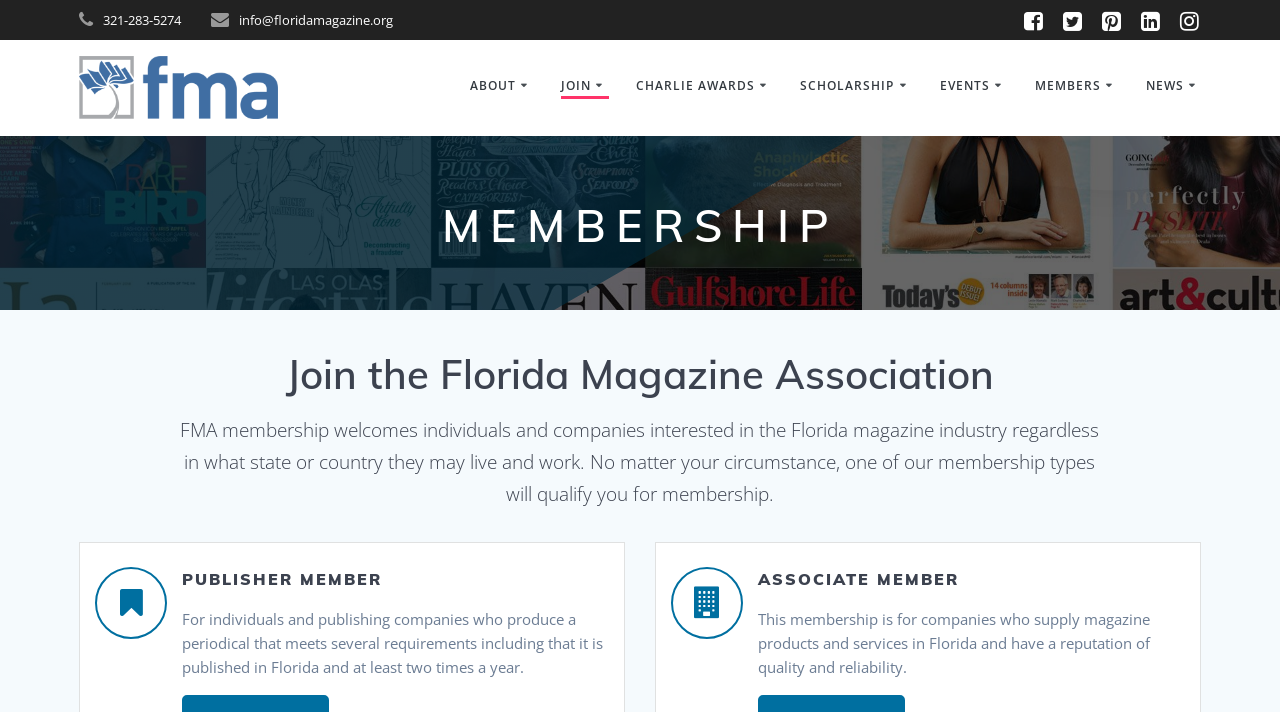Please find the bounding box coordinates of the element that needs to be clicked to perform the following instruction: "Toggle the table of content". The bounding box coordinates should be four float numbers between 0 and 1, represented as [left, top, right, bottom].

None